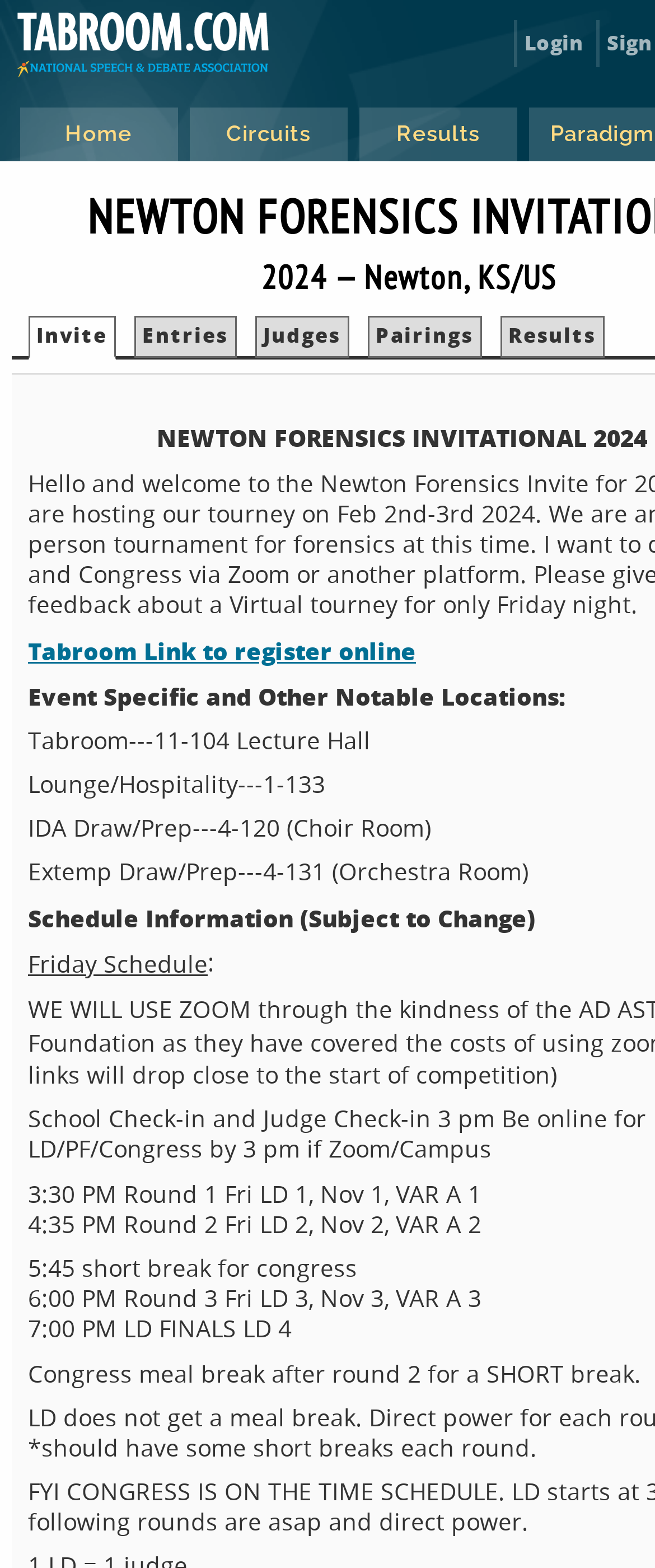Determine the bounding box coordinates for the region that must be clicked to execute the following instruction: "login to the website".

[0.8, 0.013, 0.915, 0.043]